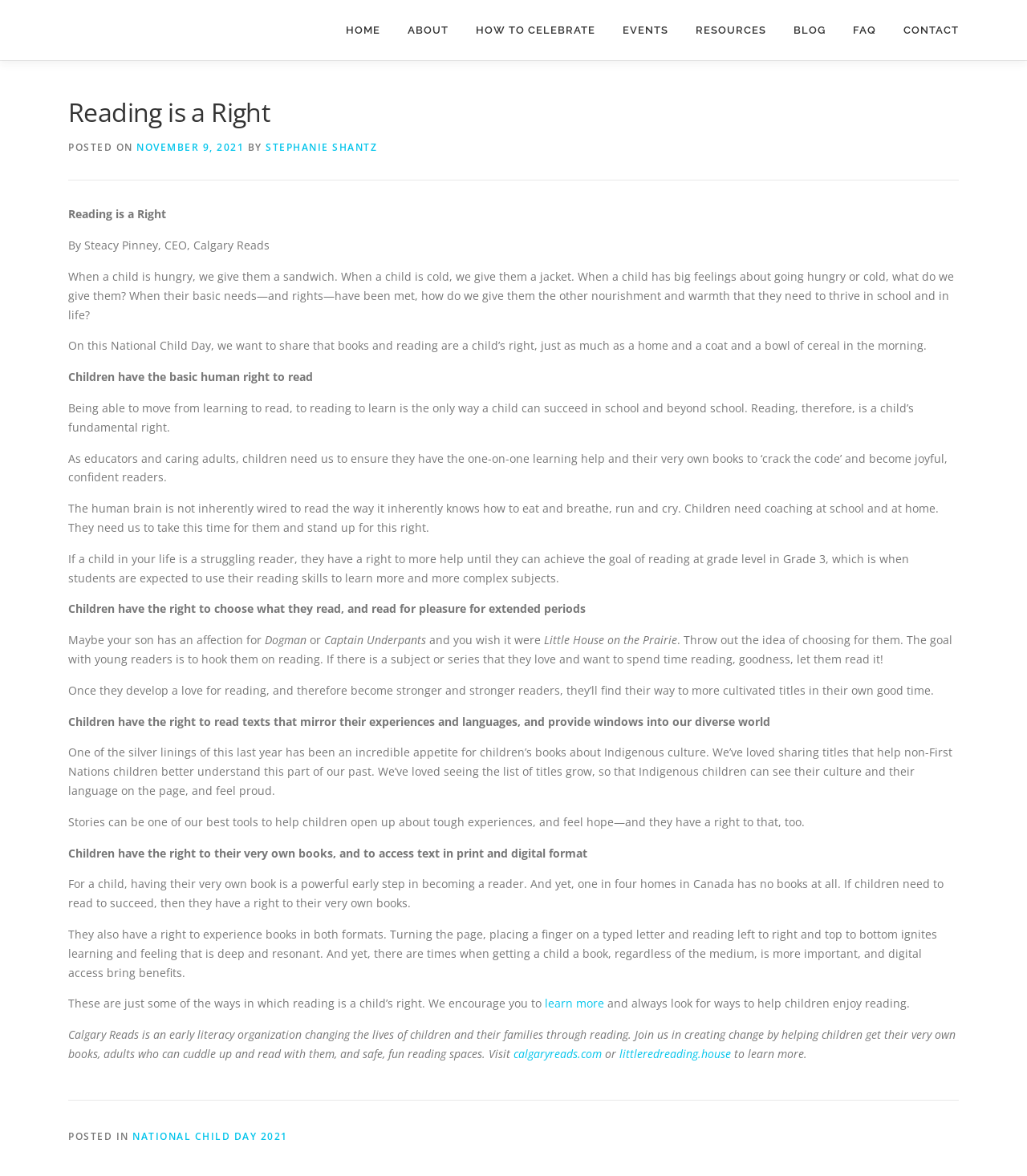Give a complete and precise description of the webpage's appearance.

The webpage is about National Child Day, with a focus on the importance of reading for children. At the top, there is a navigation menu with links to different sections of the website, including "HOME", "ABOUT", "HOW TO CELEBRATE", "EVENTS", "RESOURCES", "BLOG", "FAQ", and "CONTACT".

Below the navigation menu, there is a main article section that takes up most of the page. The article is titled "Reading is a Right" and is written by Steacy Pinney, CEO of Calgary Reads. The article discusses the importance of reading for children, stating that it is a fundamental right that is essential for their success in school and beyond.

The article is divided into several sections, each highlighting a different aspect of reading as a right for children. These sections include the importance of one-on-one learning help, the need for children to have access to their own books, and the right to read texts that mirror their experiences and languages.

Throughout the article, there are several paragraphs of text that discuss the importance of reading in a child's life. The text is written in a conversational tone and includes personal anecdotes and examples to illustrate the points being made.

At the bottom of the page, there is a footer section that includes a call to action to learn more about Calgary Reads and their mission to promote early literacy. There are also links to the organization's website and social media profiles.

Overall, the webpage is well-organized and easy to navigate, with a clear focus on the importance of reading for children. The article is well-written and engaging, making a compelling case for why reading is a fundamental right for children.